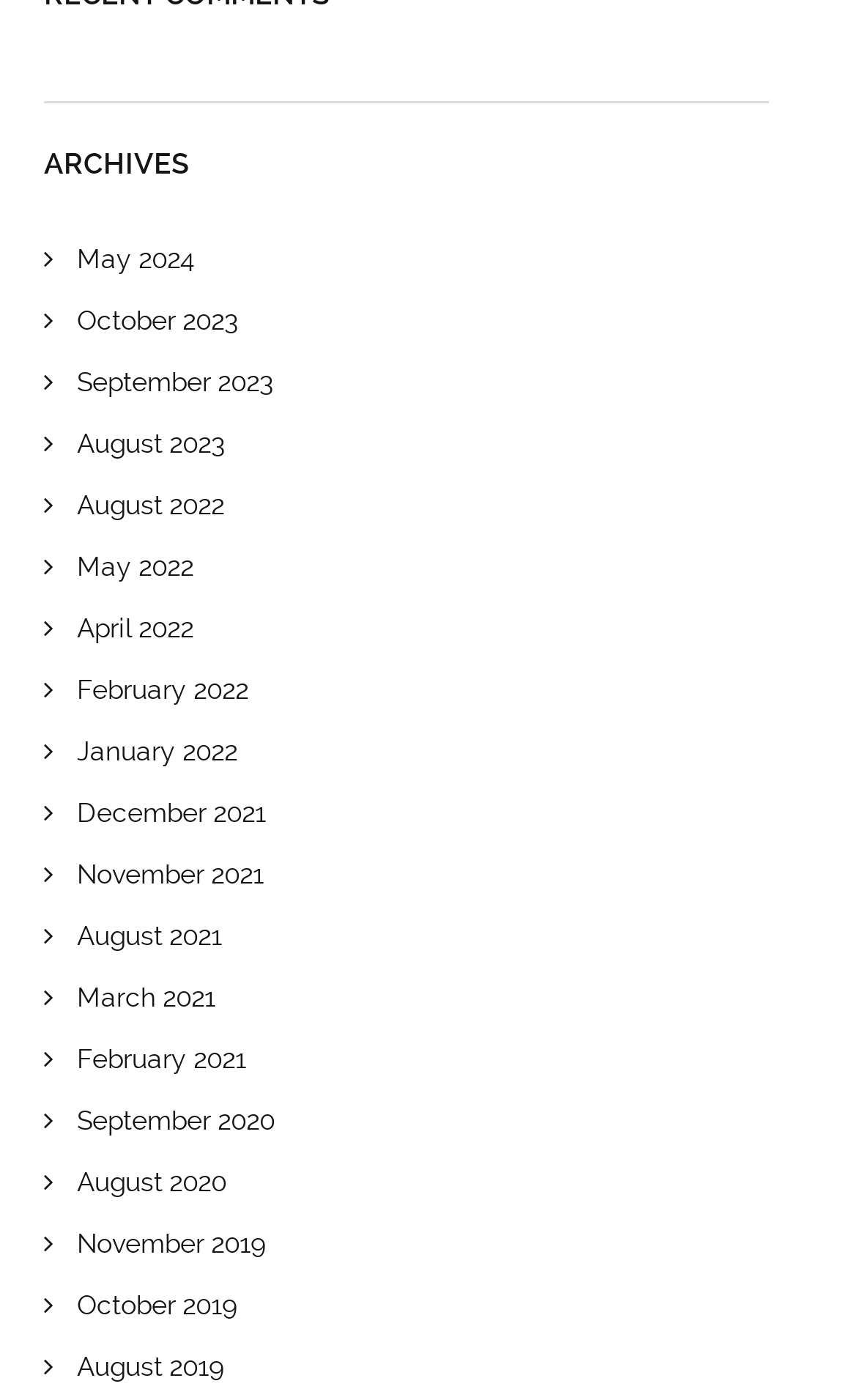Please identify the bounding box coordinates of the region to click in order to complete the given instruction: "explore archives from November 2019". The coordinates should be four float numbers between 0 and 1, i.e., [left, top, right, bottom].

[0.09, 0.877, 0.31, 0.899]